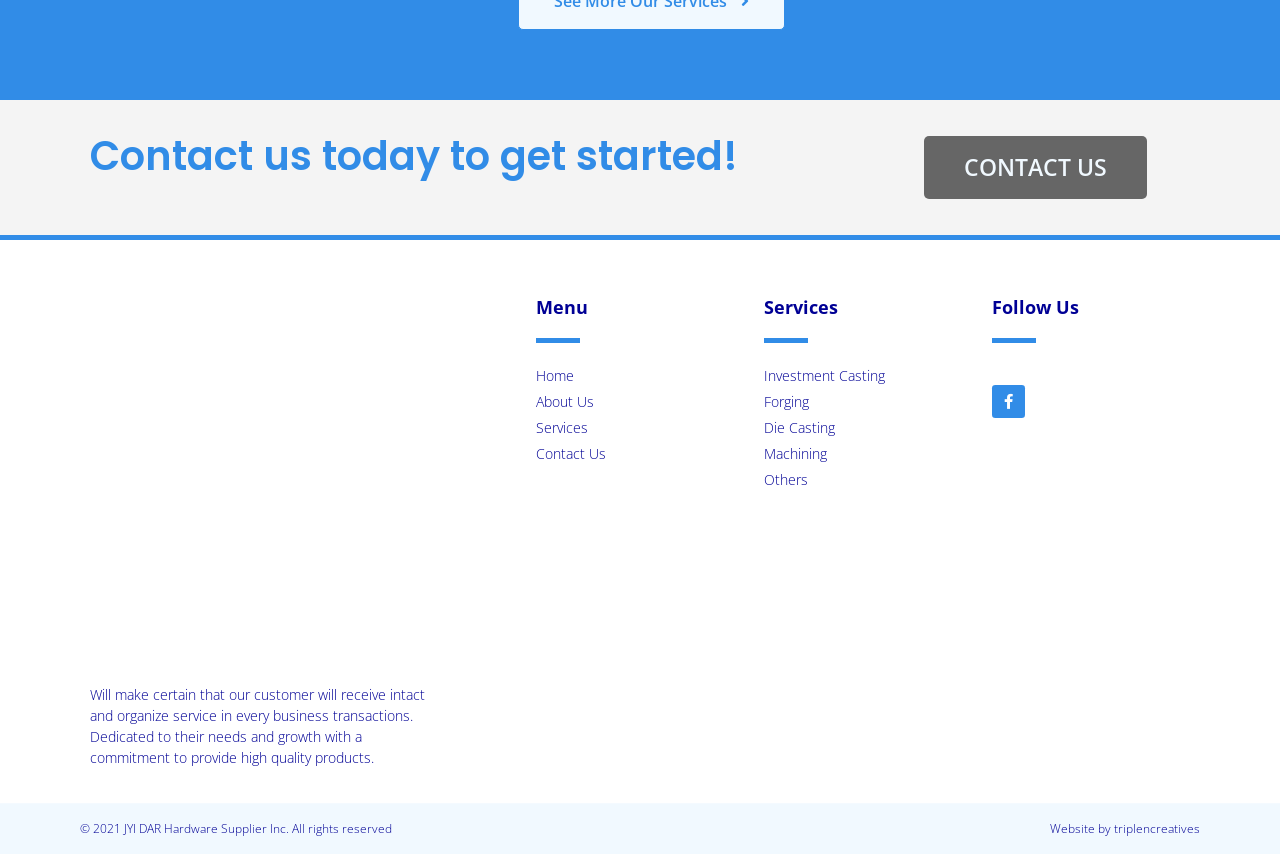How many social media platforms are listed?
Please provide a comprehensive answer based on the visual information in the image.

There is only 1 social media platform listed, which is Facebook, as indicated by the link element with the text 'Facebook-f '.